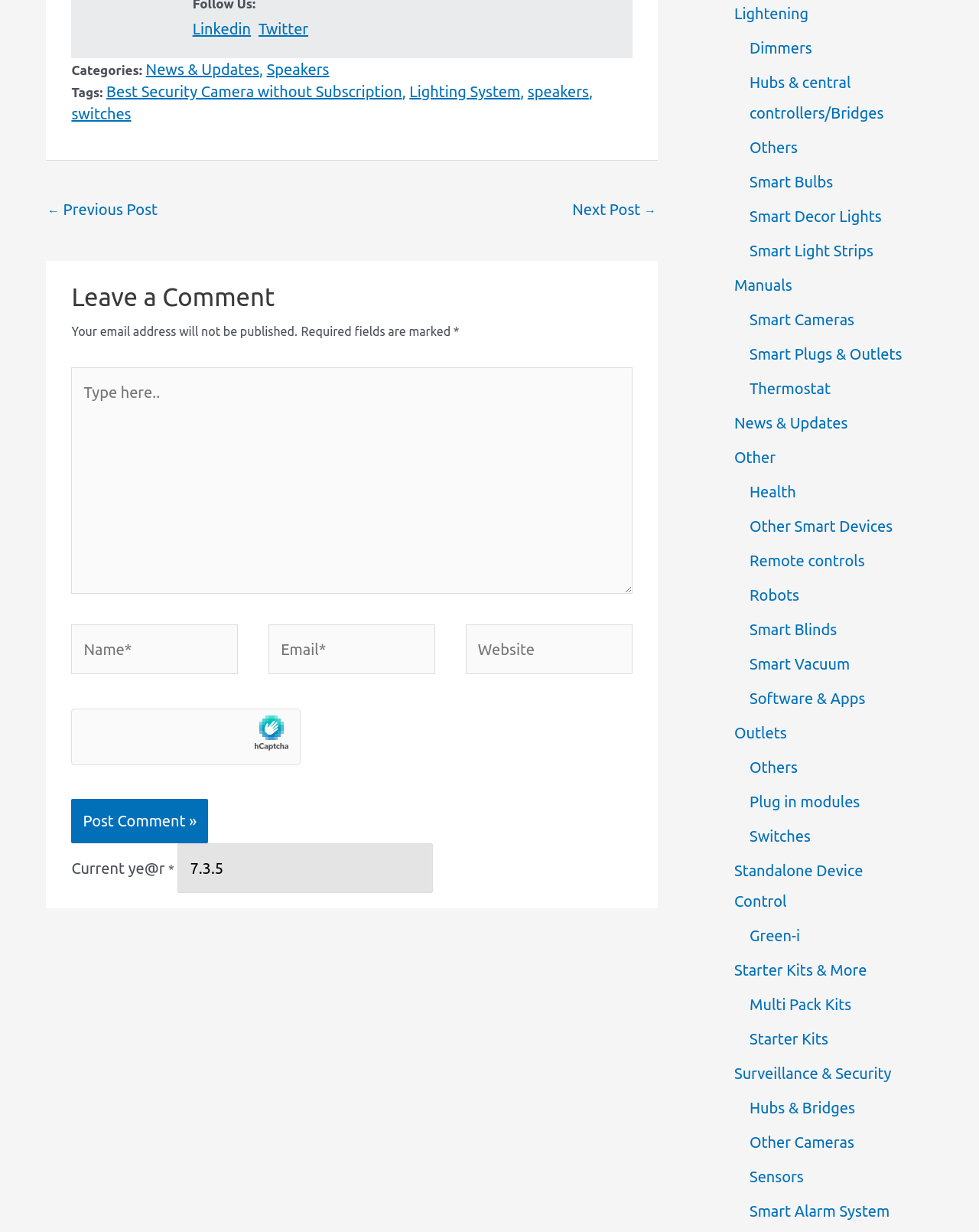Please specify the bounding box coordinates of the clickable section necessary to execute the following command: "Click on the 'Lighting System' tag".

[0.418, 0.067, 0.531, 0.081]